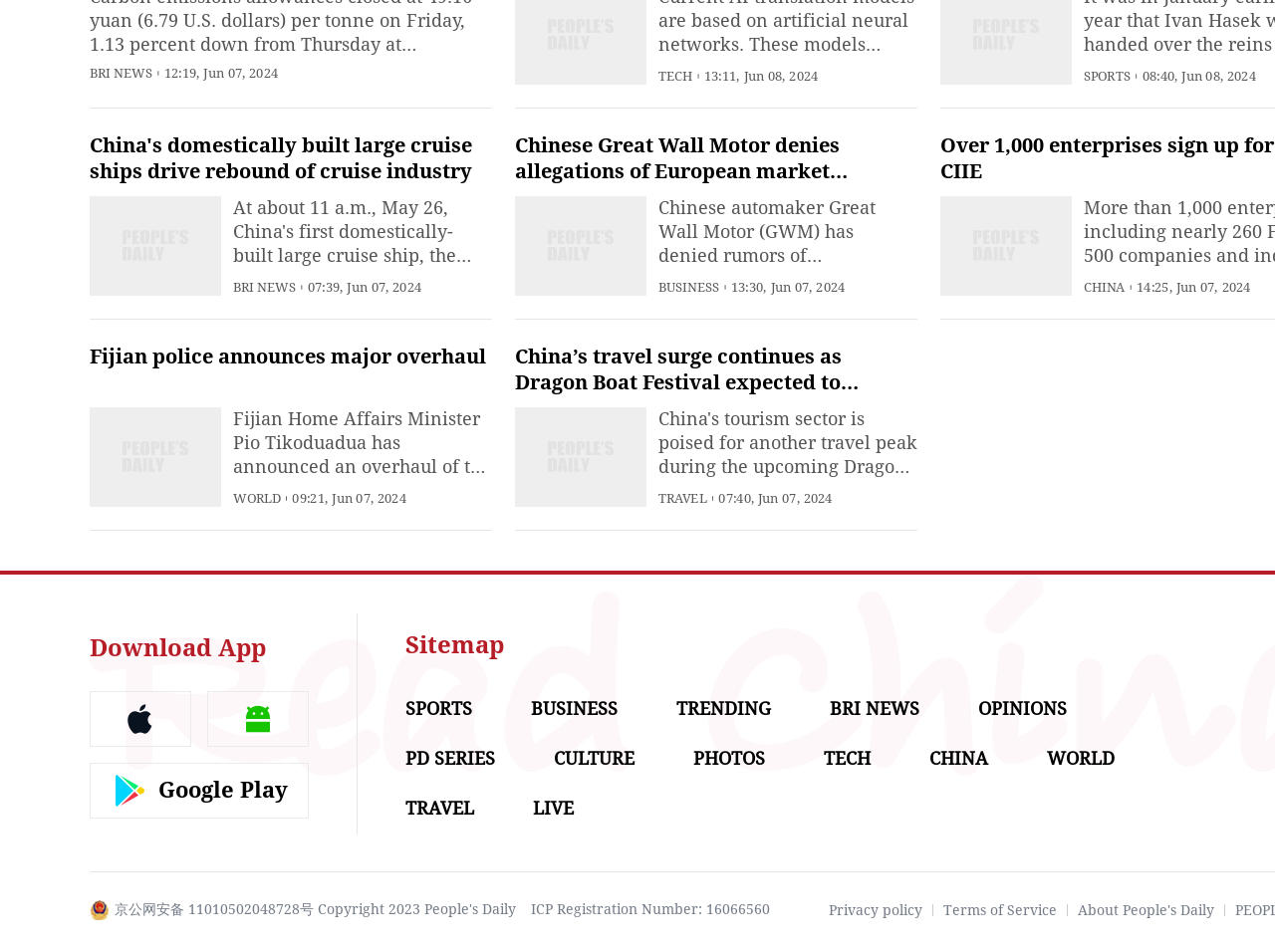Show the bounding box coordinates of the region that should be clicked to follow the instruction: "View Sitemap."

[0.318, 0.663, 0.395, 0.692]